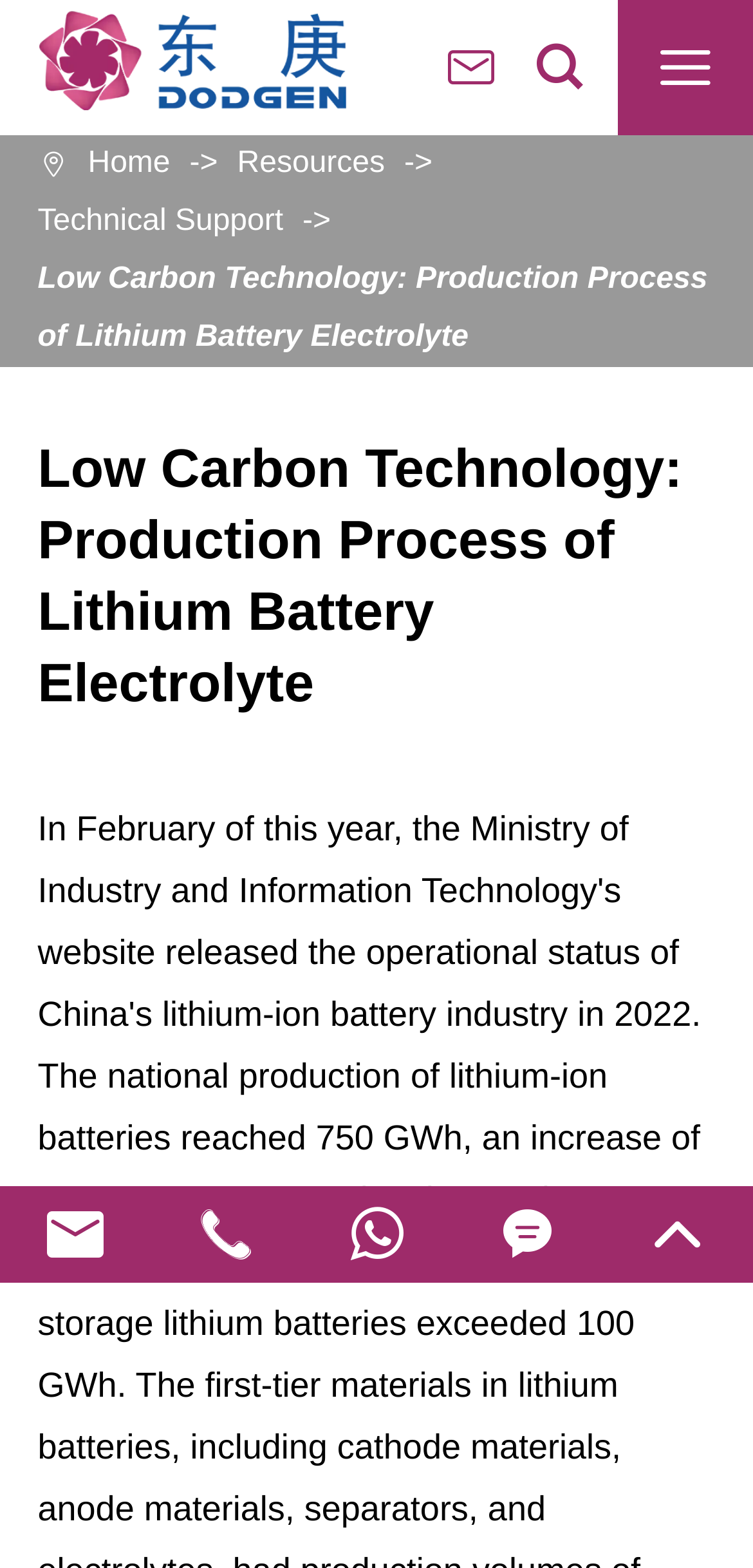Locate the UI element described as follows: "". Return the bounding box coordinates as four float numbers between 0 and 1 in the order [left, top, right, bottom].

[0.6, 0.756, 0.8, 0.818]